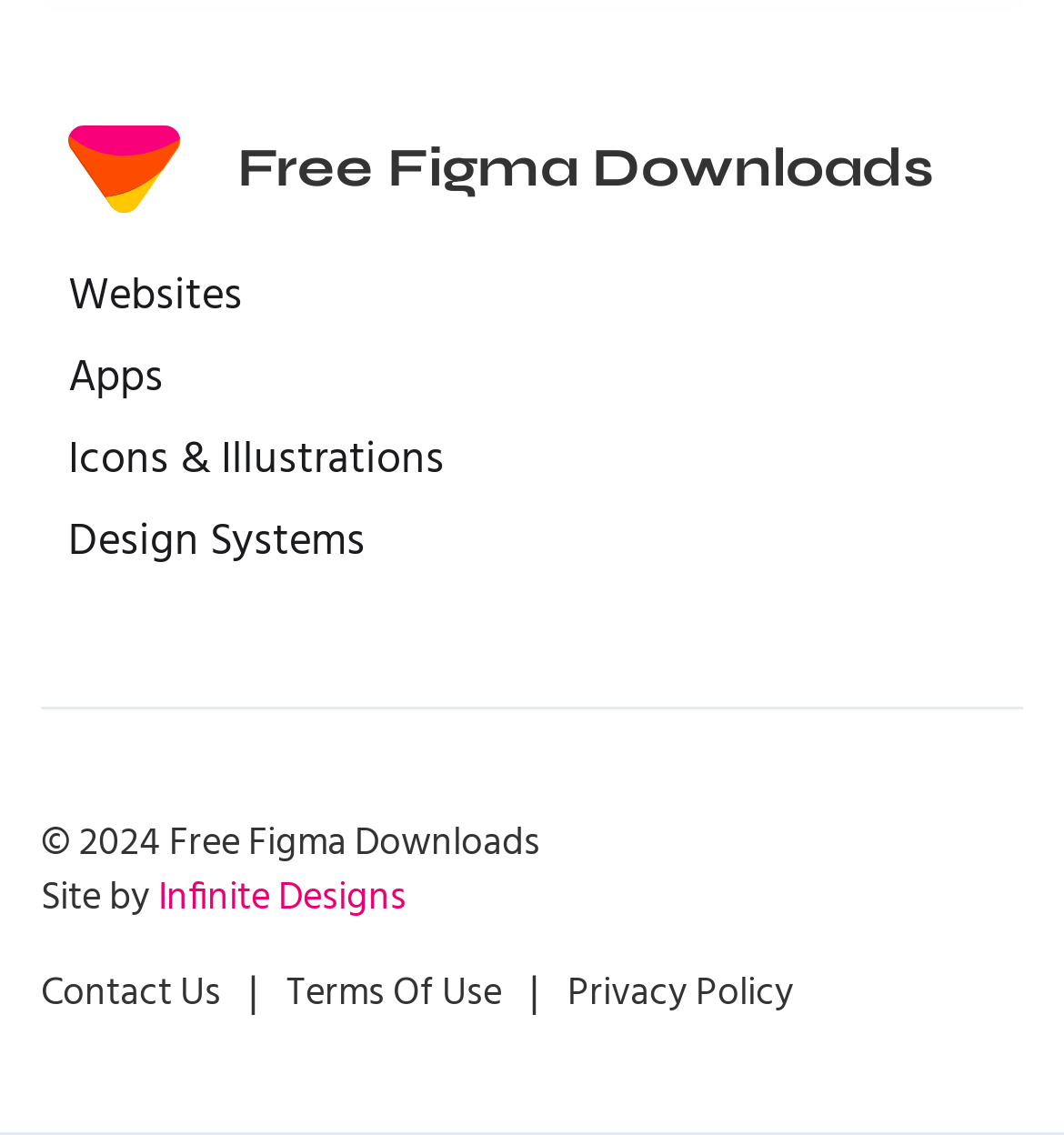Pinpoint the bounding box coordinates of the clickable element to carry out the following instruction: "Contact Us."

[0.038, 0.853, 0.208, 0.901]